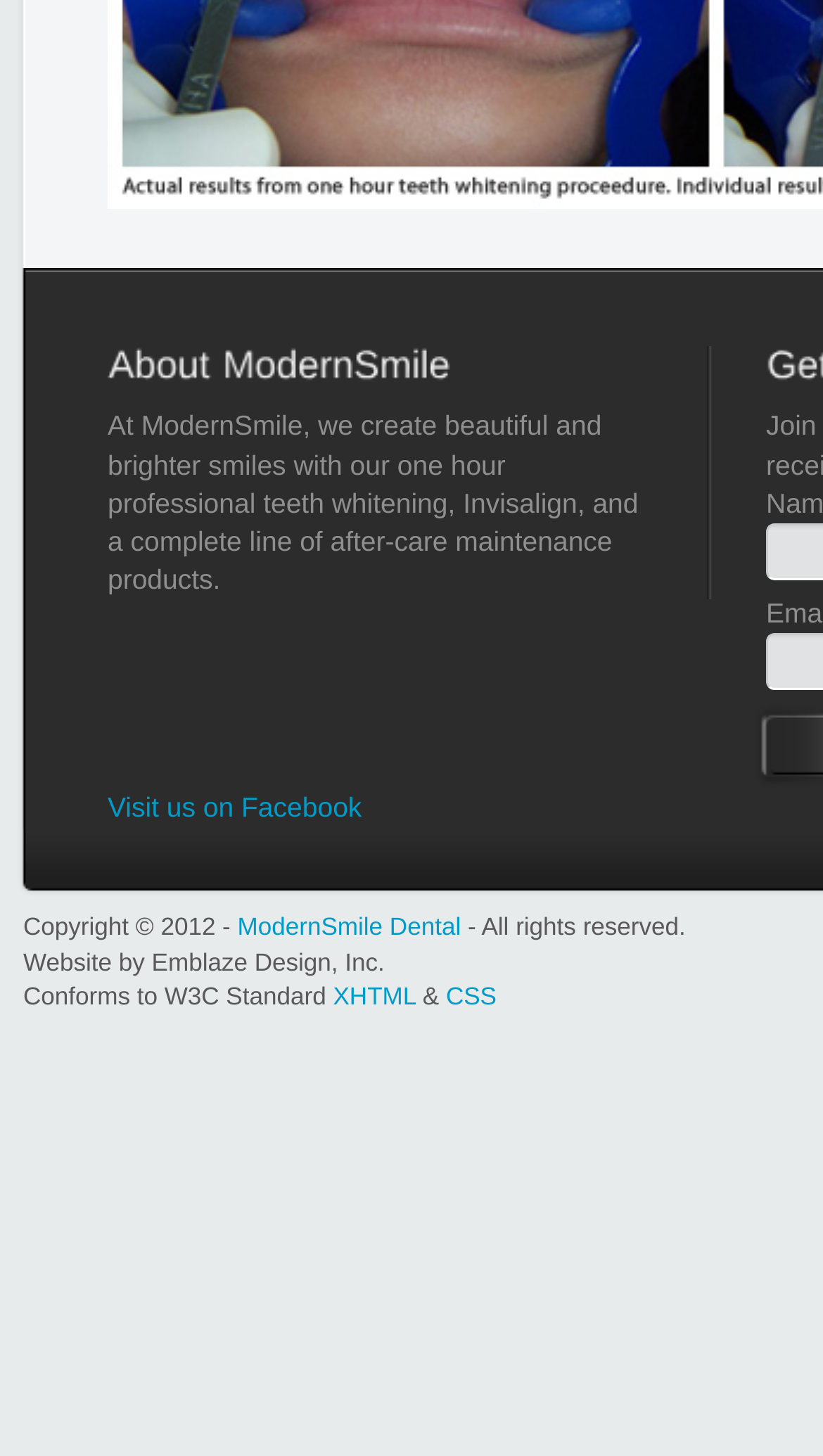Given the following UI element description: "Visit us on Facebook", find the bounding box coordinates in the webpage screenshot.

[0.131, 0.544, 0.44, 0.566]